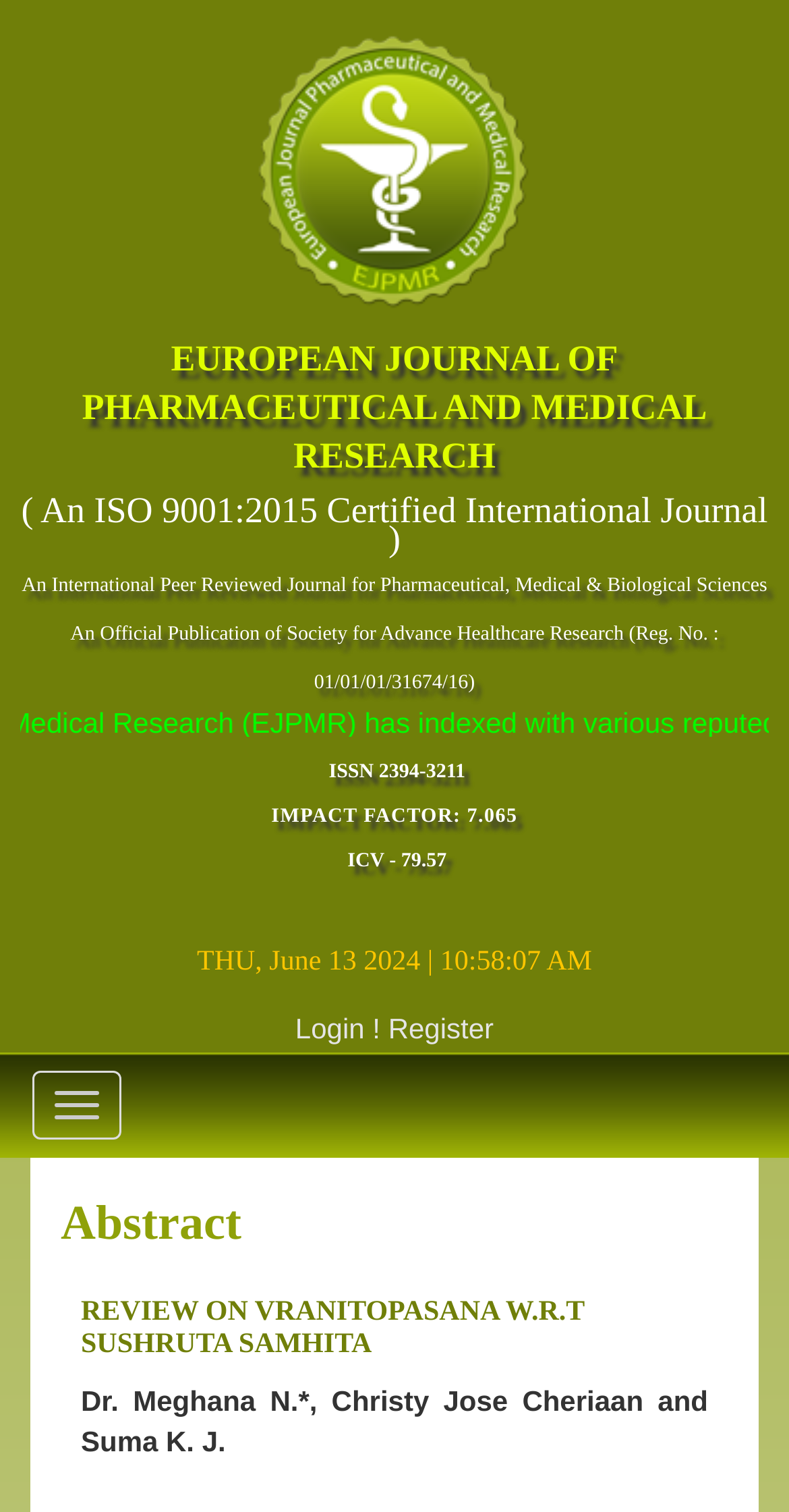Please give a concise answer to this question using a single word or phrase: 
What is the impact factor of the journal?

7.065